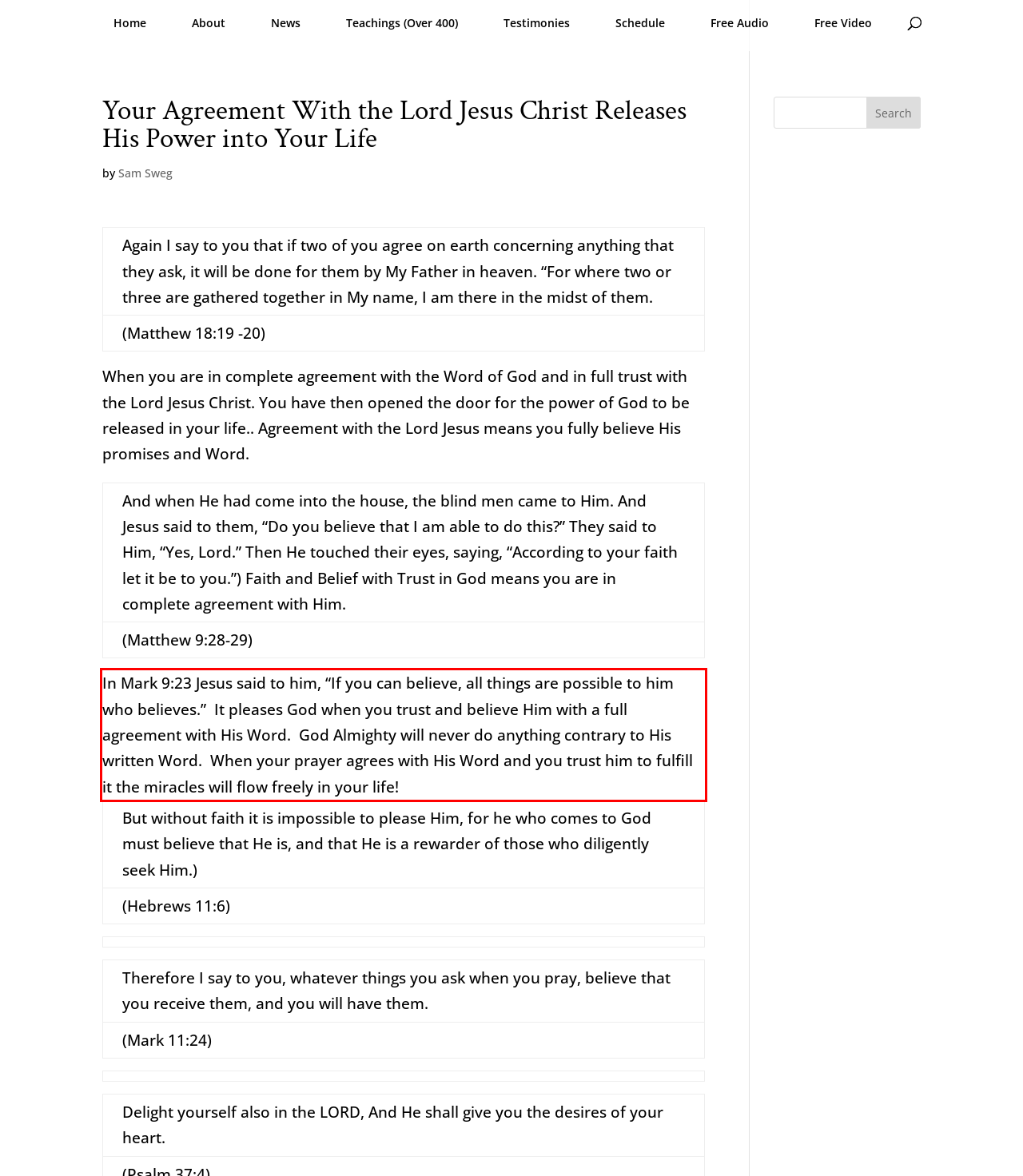Please examine the webpage screenshot containing a red bounding box and use OCR to recognize and output the text inside the red bounding box.

In Mark 9:23 Jesus said to him, “If you can believe, all things are possible to him who believes.” It pleases God when you trust and believe Him with a full agreement with His Word. God Almighty will never do anything contrary to His written Word. When your prayer agrees with His Word and you trust him to fulfill it the miracles will flow freely in your life!